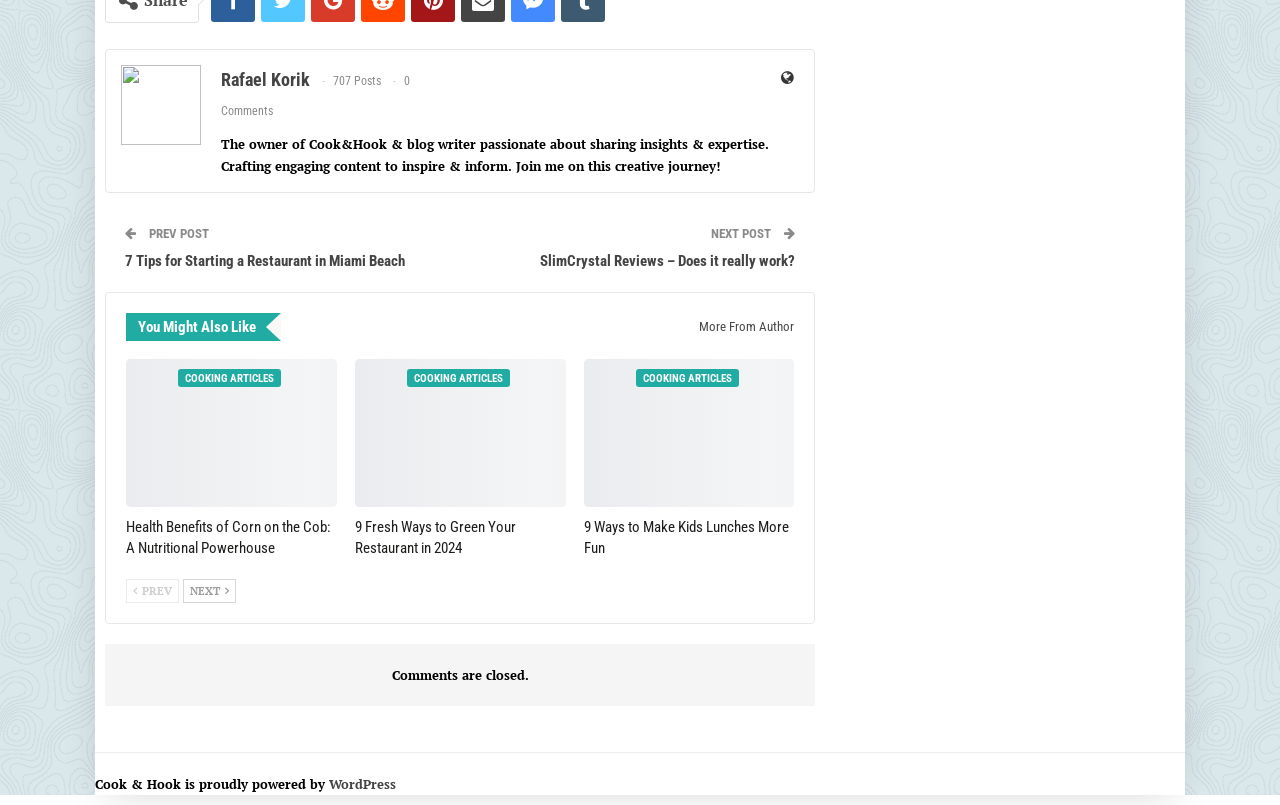Use a single word or phrase to answer the following:
What is the title of the previous post?

7 Tips for Starting a Restaurant in Miami Beach